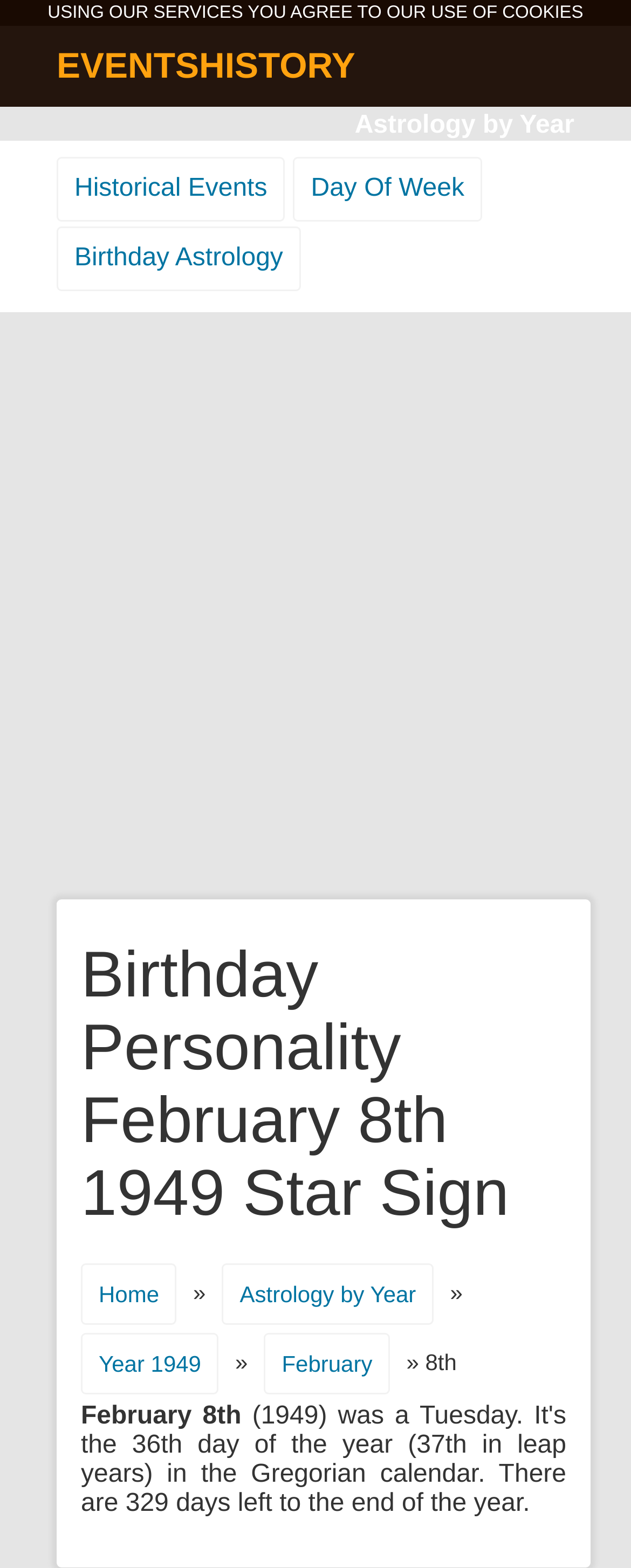What is the star sign for February 8th 1949?
Answer briefly with a single word or phrase based on the image.

Birthday Astrology